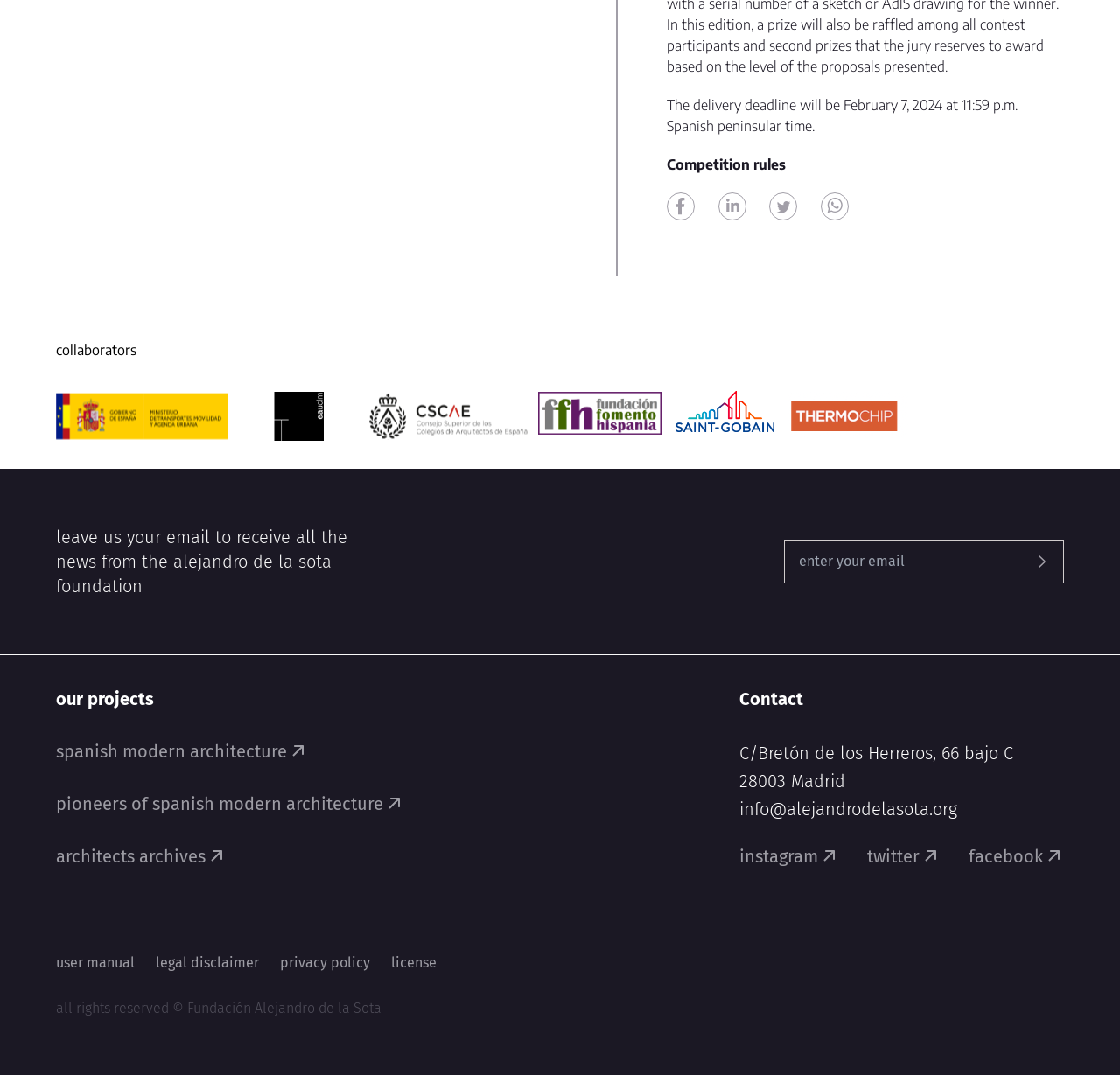Find the bounding box coordinates of the element to click in order to complete this instruction: "Click the 'Contact' link". The bounding box coordinates must be four float numbers between 0 and 1, denoted as [left, top, right, bottom].

[0.66, 0.64, 0.717, 0.66]